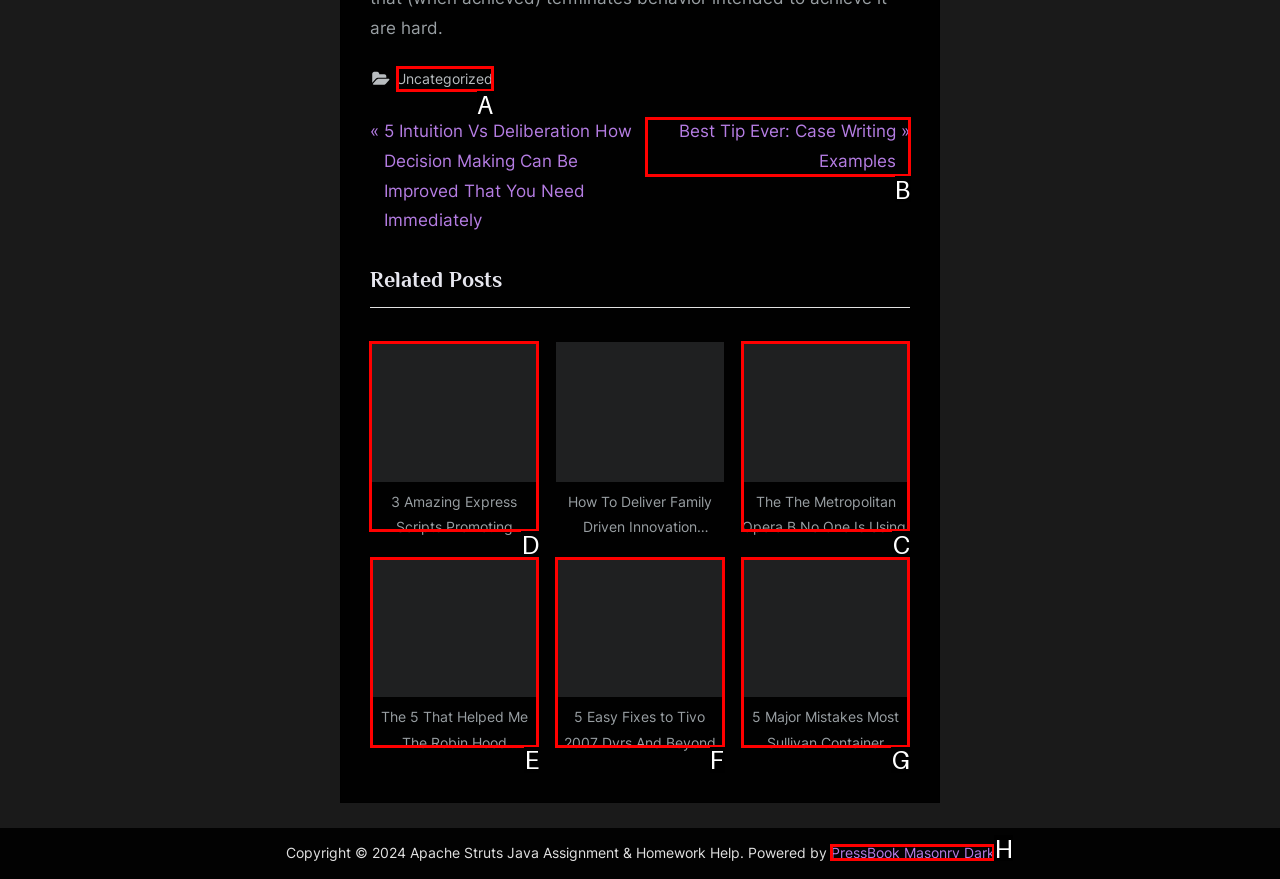Select the letter of the UI element that matches this task: read about Express Scripts
Provide the answer as the letter of the correct choice.

D